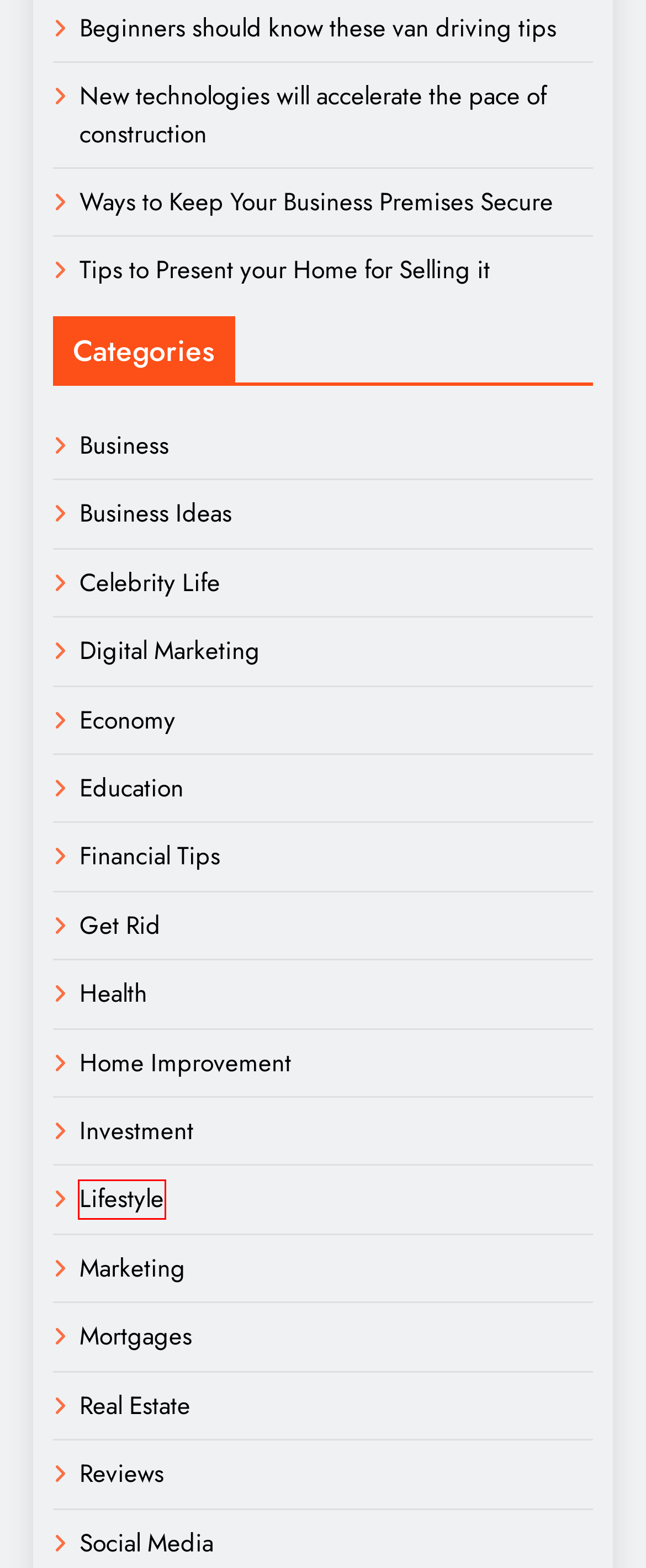Review the screenshot of a webpage that includes a red bounding box. Choose the most suitable webpage description that matches the new webpage after clicking the element within the red bounding box. Here are the candidates:
A. Health Archives - Amateurs Paradise
B. Real Estate Archives - Amateurs Paradise
C. Ways to Keep Your Business Premises Secure - Amateurs Paradise
D. Education Archives - Amateurs Paradise
E. Get Rid Archives - Amateurs Paradise
F. Lifestyle Archives - Amateurs Paradise
G. Tips to Present your Home for Selling it - Amateurs Paradise
H. Reviews Archives - Amateurs Paradise

F